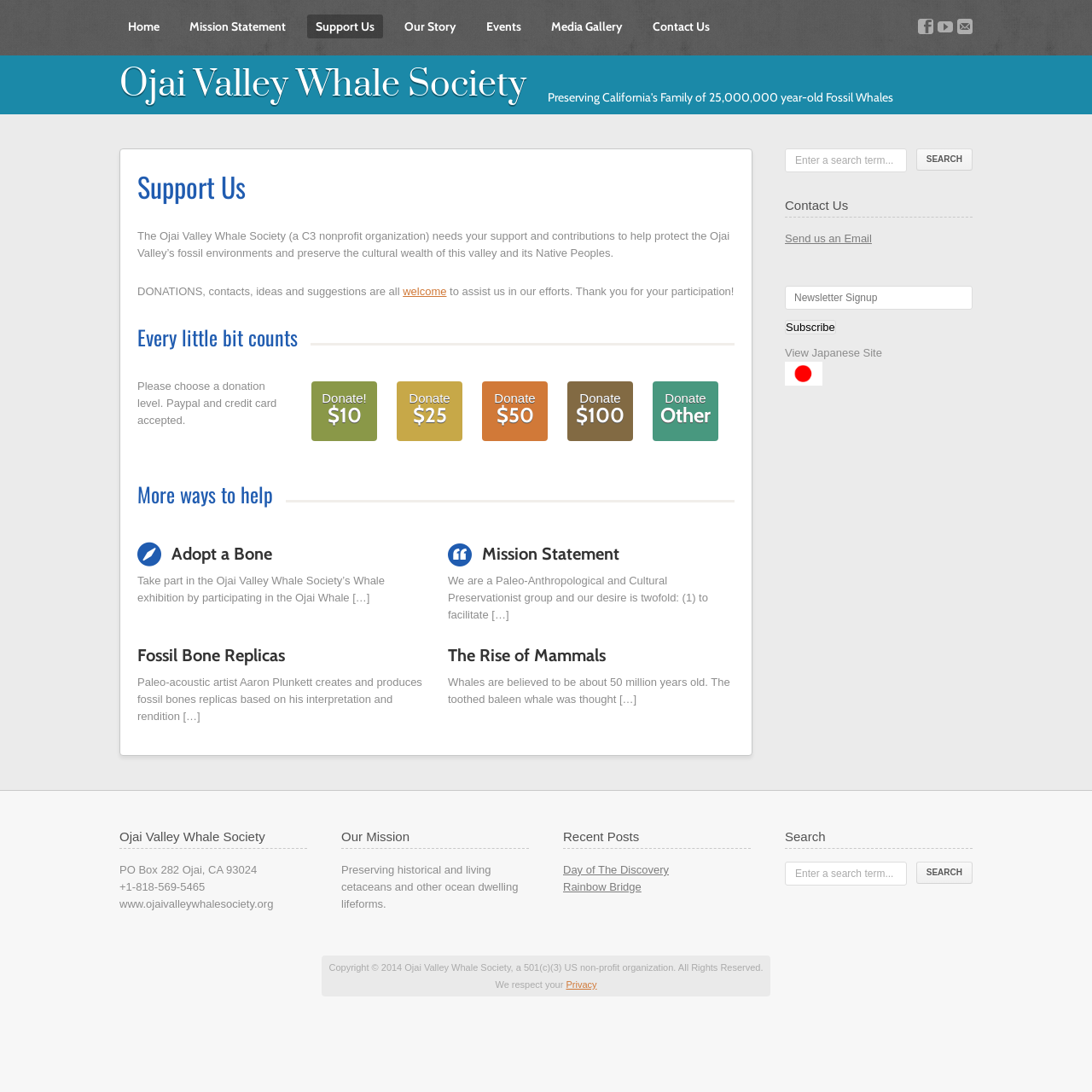Please identify the bounding box coordinates of the element I should click to complete this instruction: 'Subscribe to the newsletter'. The coordinates should be given as four float numbers between 0 and 1, like this: [left, top, right, bottom].

[0.719, 0.293, 0.765, 0.306]